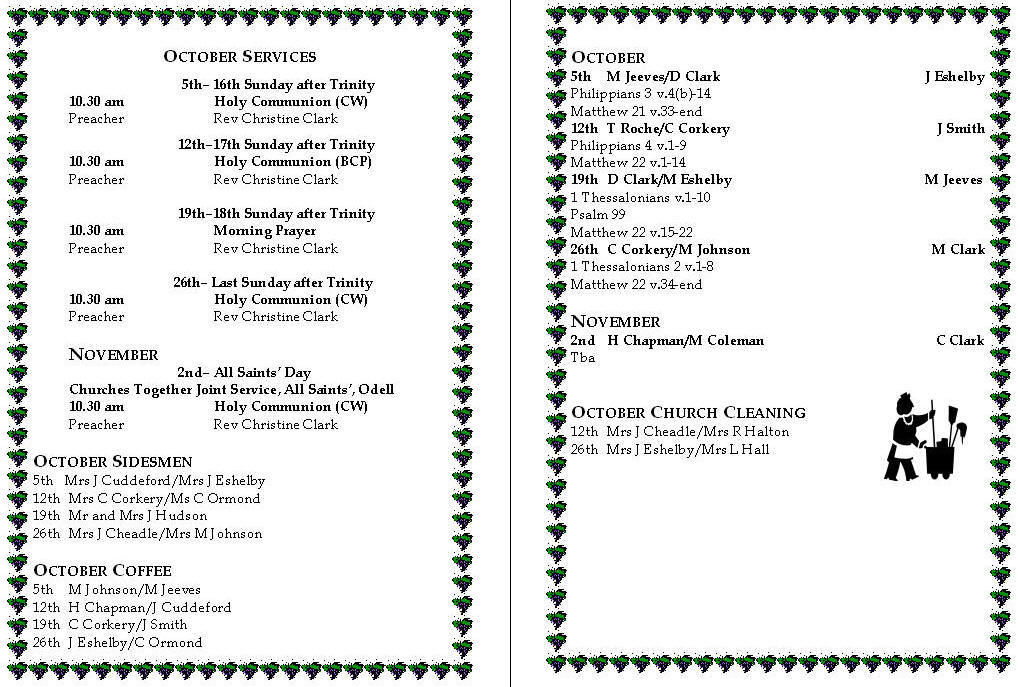What is the name of the preacher mentioned?
Based on the image, give a one-word or short phrase answer.

Rev. Christine Clark